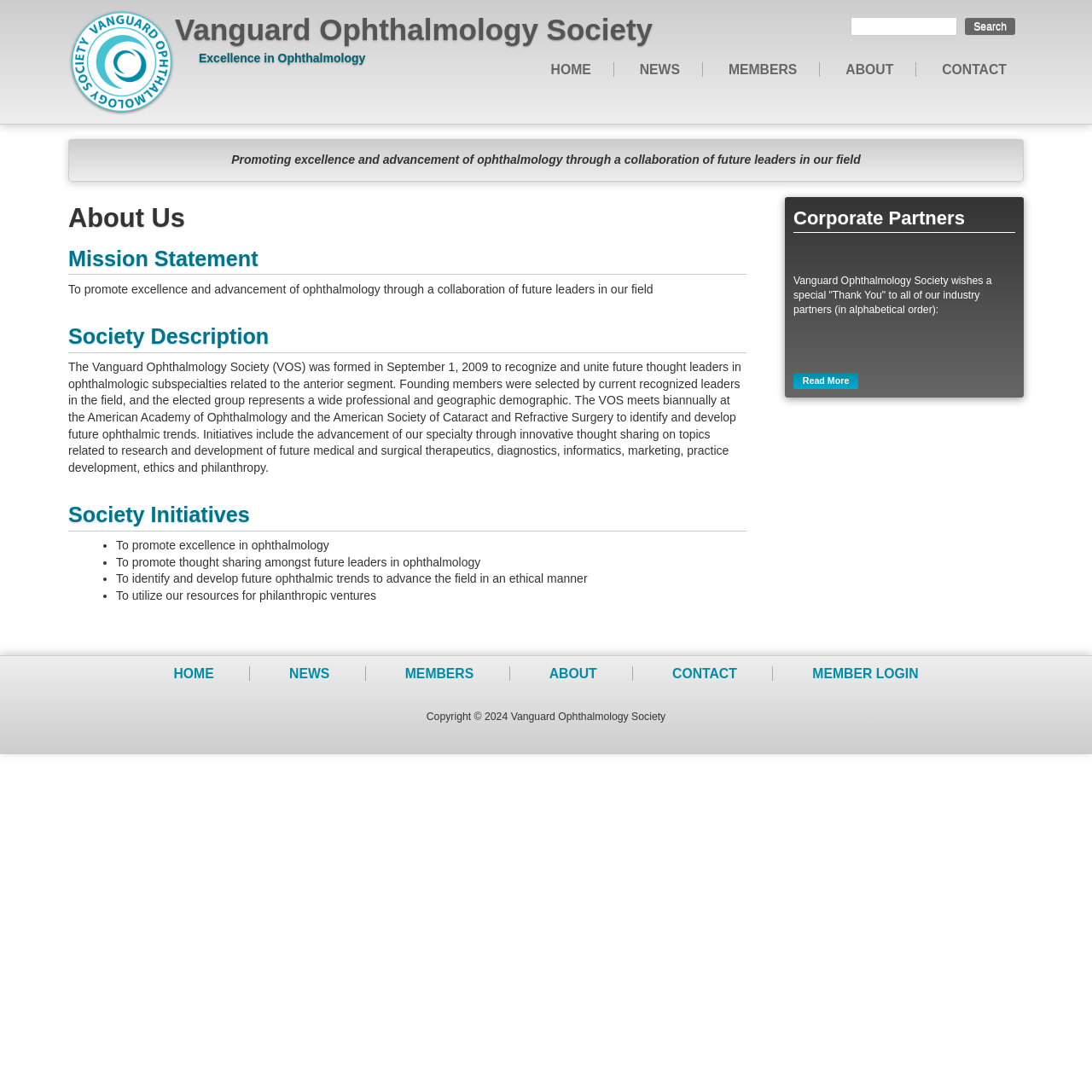Provide an in-depth caption for the elements present on the webpage.

The webpage is about the Vanguard Ophthalmology Society, with a prominent heading at the top left corner. Below the heading, there is a short phrase "Excellence in Ophthalmology". 

On the top right corner, there is a navigation menu with six links: "HOME", "NEWS", "MEMBERS", "ABOUT", "CONTACT", and a search form with a textbox and a search button.

Below the navigation menu, there is a section about the society, with a heading "About Us" and a paragraph describing the society's mission and goals. 

The main content of the page is divided into three sections: "Mission Statement", "Society Description", and "Society Initiatives". The "Mission Statement" section has a short paragraph describing the society's mission. The "Society Description" section has a longer paragraph describing the society's history, purpose, and activities. The "Society Initiatives" section has a list of four bullet points outlining the society's initiatives.

On the right side of the page, there is a complementary section with a heading "Corporate Partners" and a paragraph thanking the society's industry partners. There is also a "Read More" link below the paragraph.

At the bottom of the page, there is a footer section with a navigation menu identical to the one at the top, and a copyright notice.